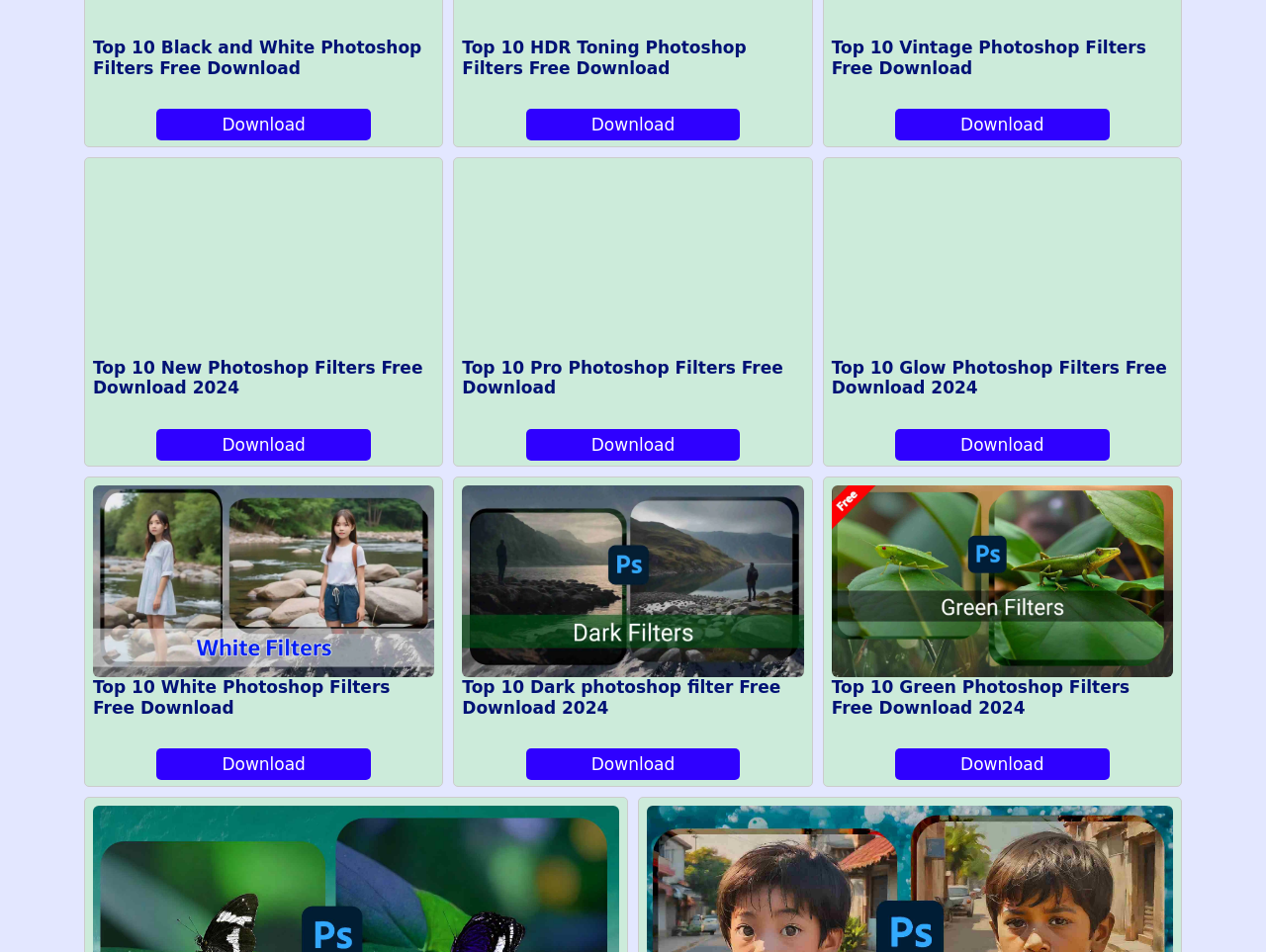Please determine the bounding box coordinates of the element's region to click for the following instruction: "Browse by topic".

None